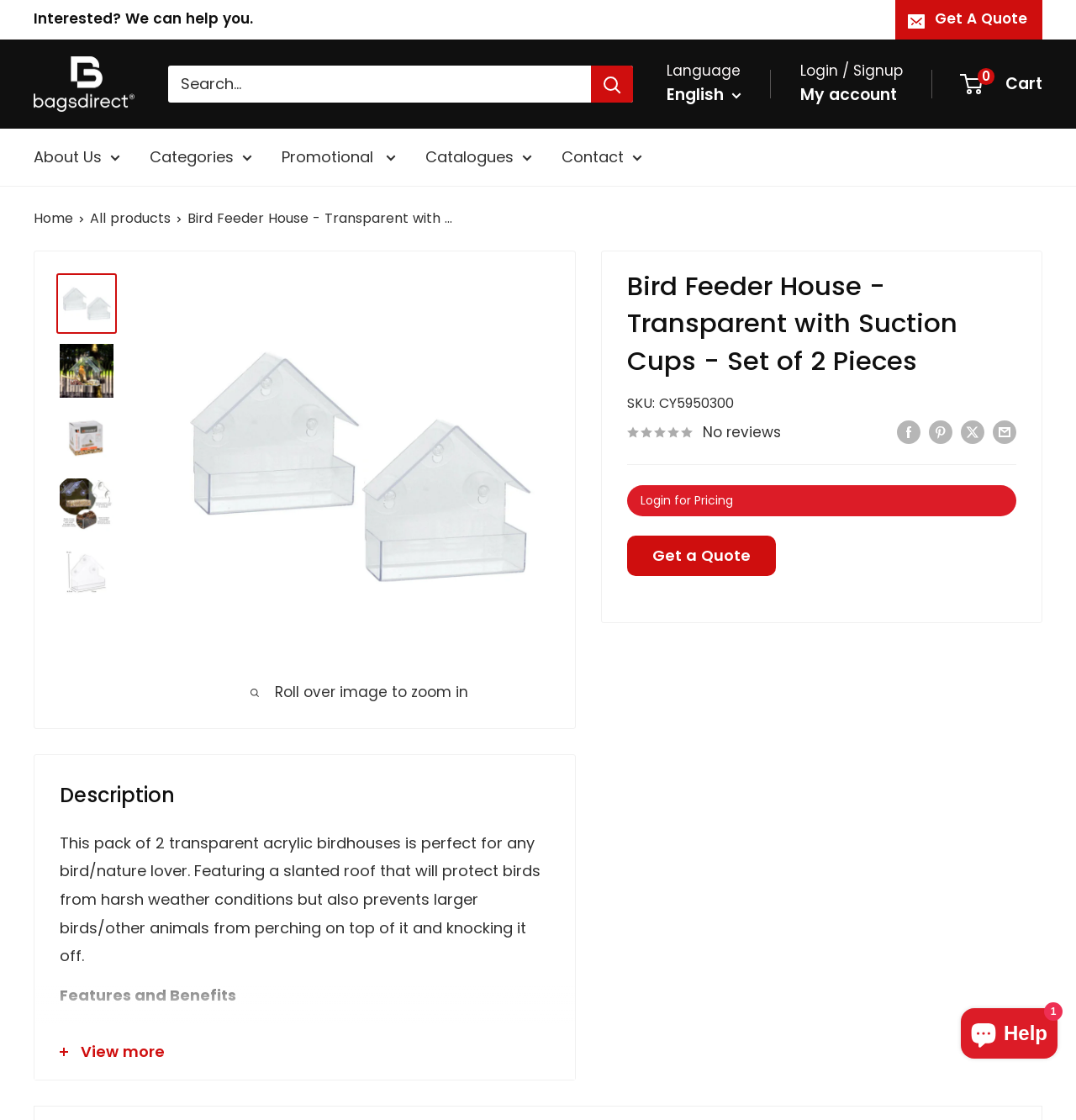How can I share the product with others?
Based on the image content, provide your answer in one word or a short phrase.

Via Facebook, Pinterest, Twitter, or email